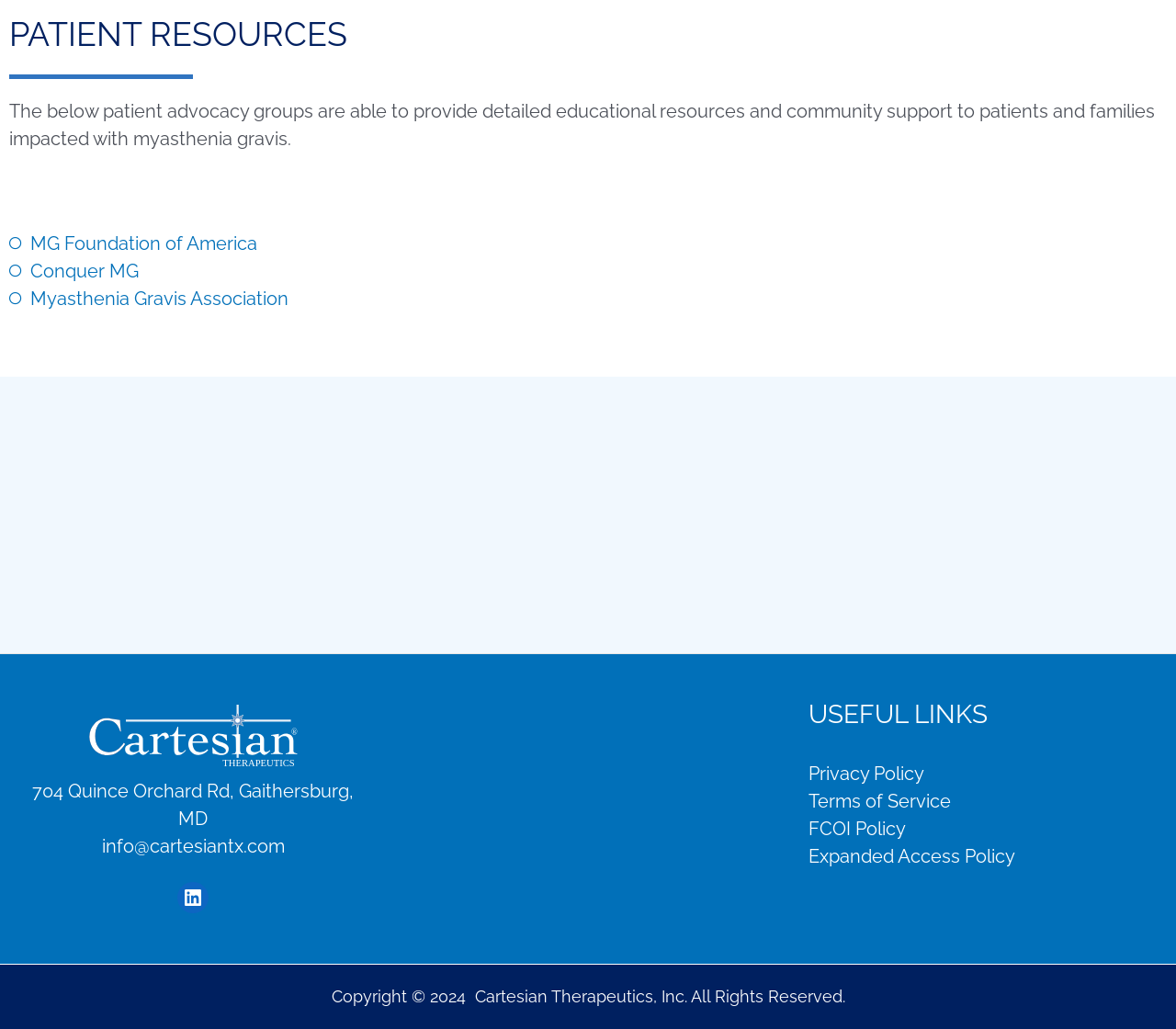Find the bounding box coordinates for the HTML element described as: "MG Foundation of America". The coordinates should consist of four float values between 0 and 1, i.e., [left, top, right, bottom].

[0.008, 0.223, 0.492, 0.25]